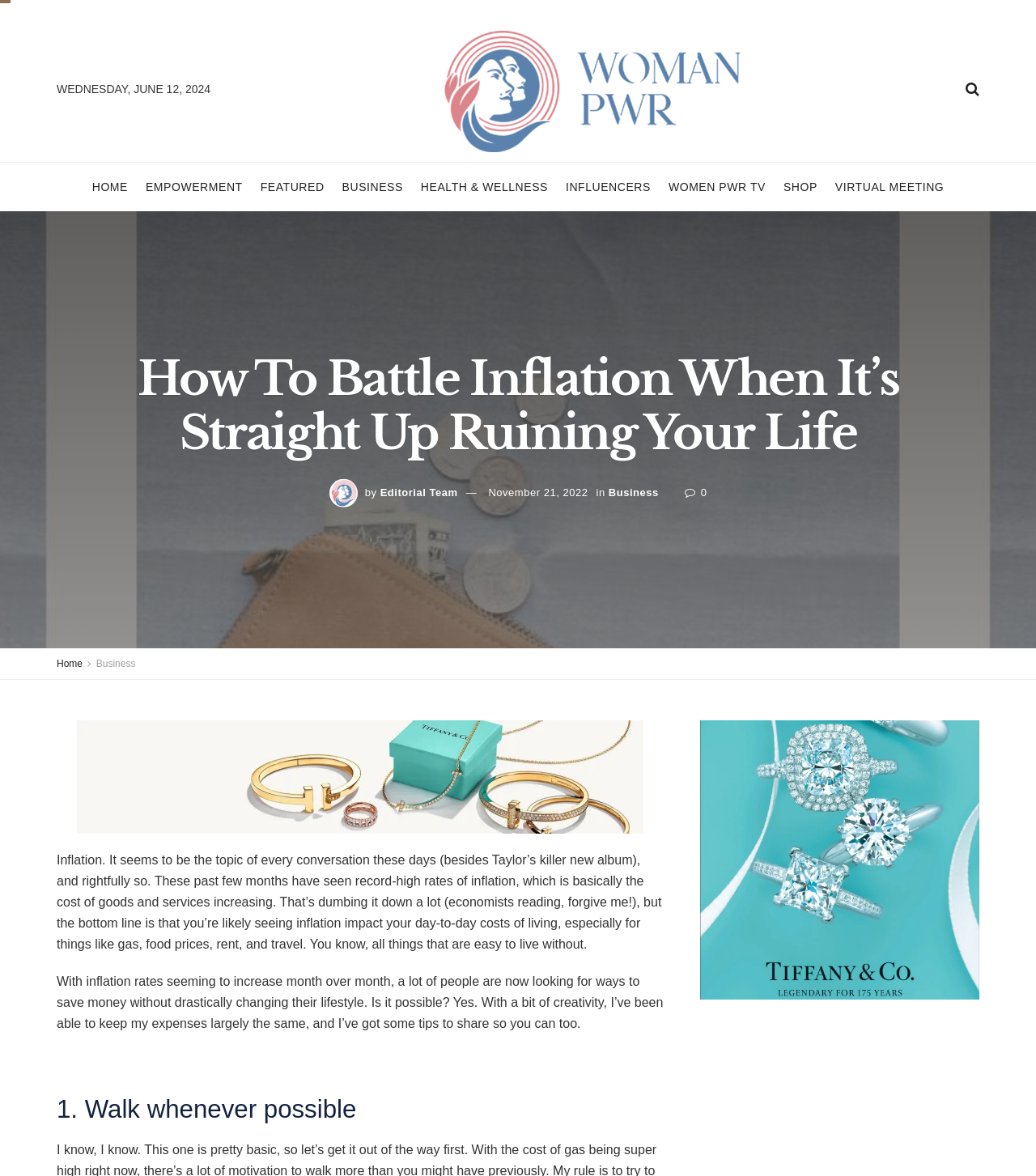Locate the coordinates of the bounding box for the clickable region that fulfills this instruction: "Read the article by Editorial Team".

[0.367, 0.413, 0.442, 0.424]